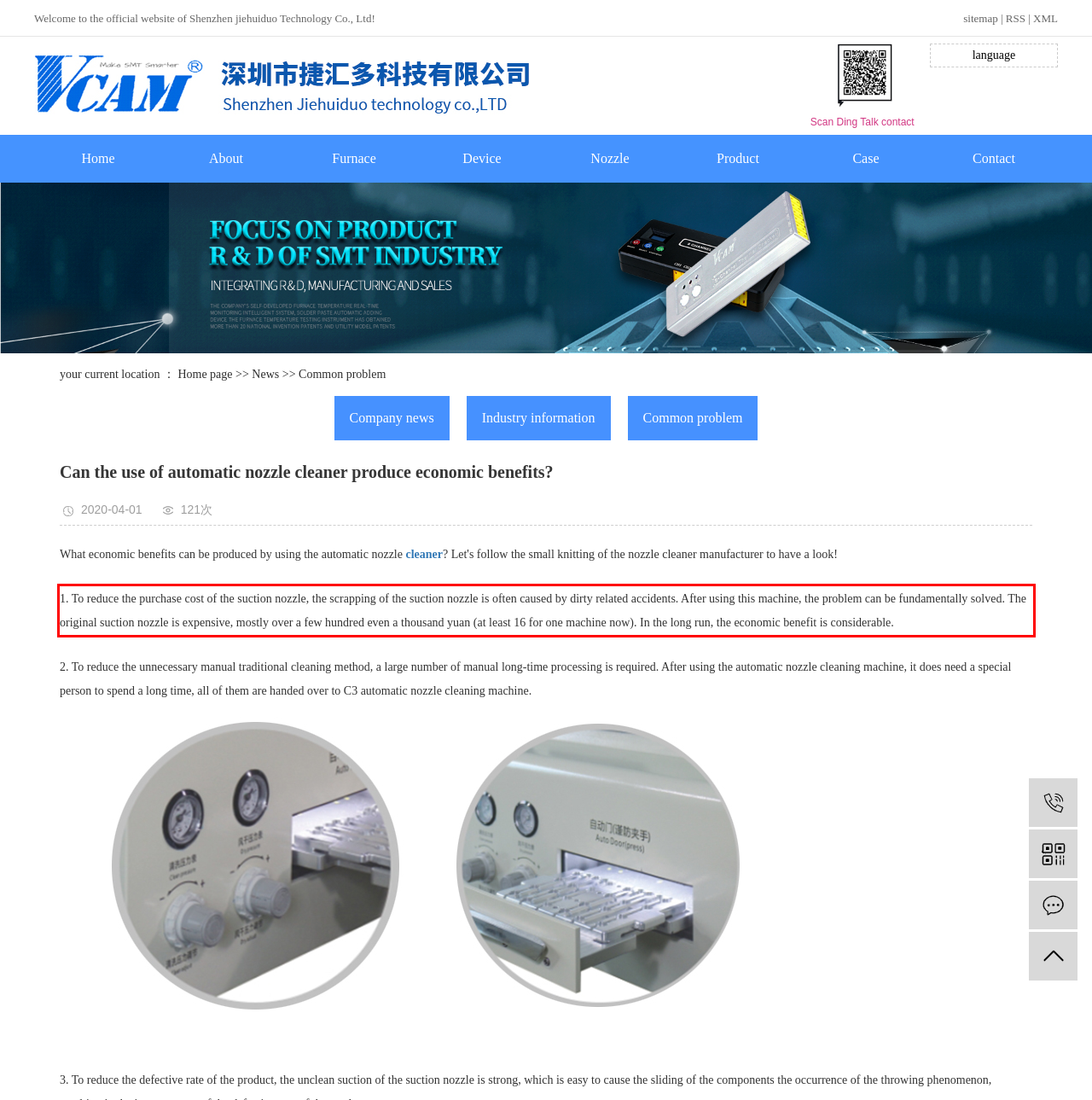Given a screenshot of a webpage with a red bounding box, extract the text content from the UI element inside the red bounding box.

1. To reduce the purchase cost of the suction nozzle, the scrapping of the suction nozzle is often caused by dirty related accidents. After using this machine, the problem can be fundamentally solved. The original suction nozzle is expensive, mostly over a few hundred even a thousand yuan (at least 16 for one machine now). In the long run, the economic benefit is considerable.